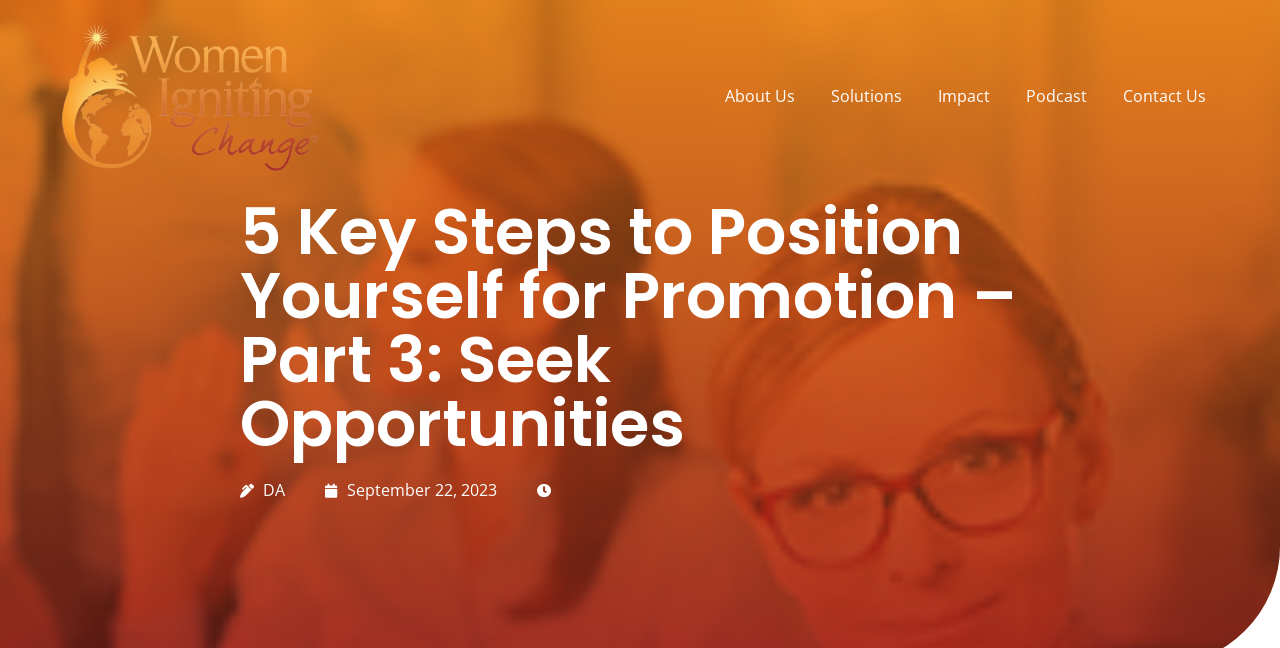Use a single word or phrase to answer the question:
What is the third main navigation link?

Impact